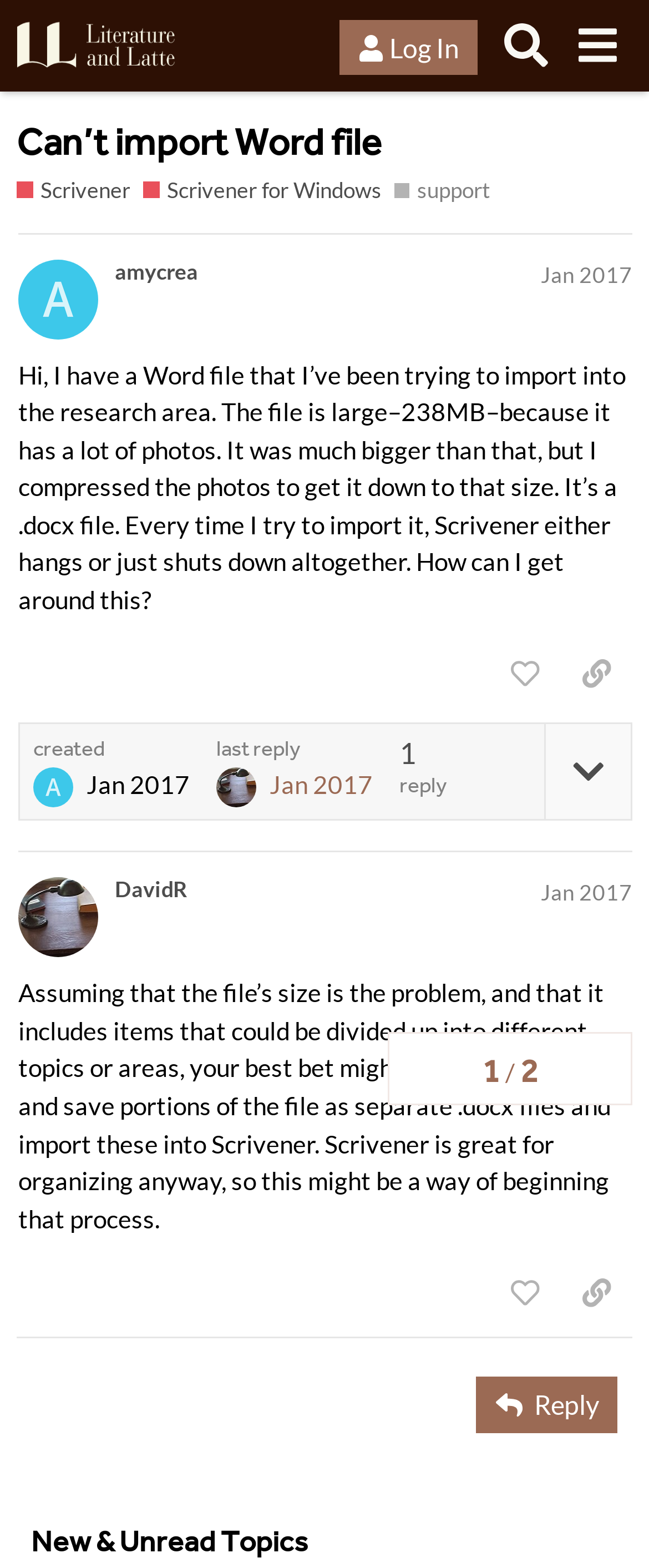What is the file format of the Word file mentioned? Please answer the question using a single word or phrase based on the image.

.docx